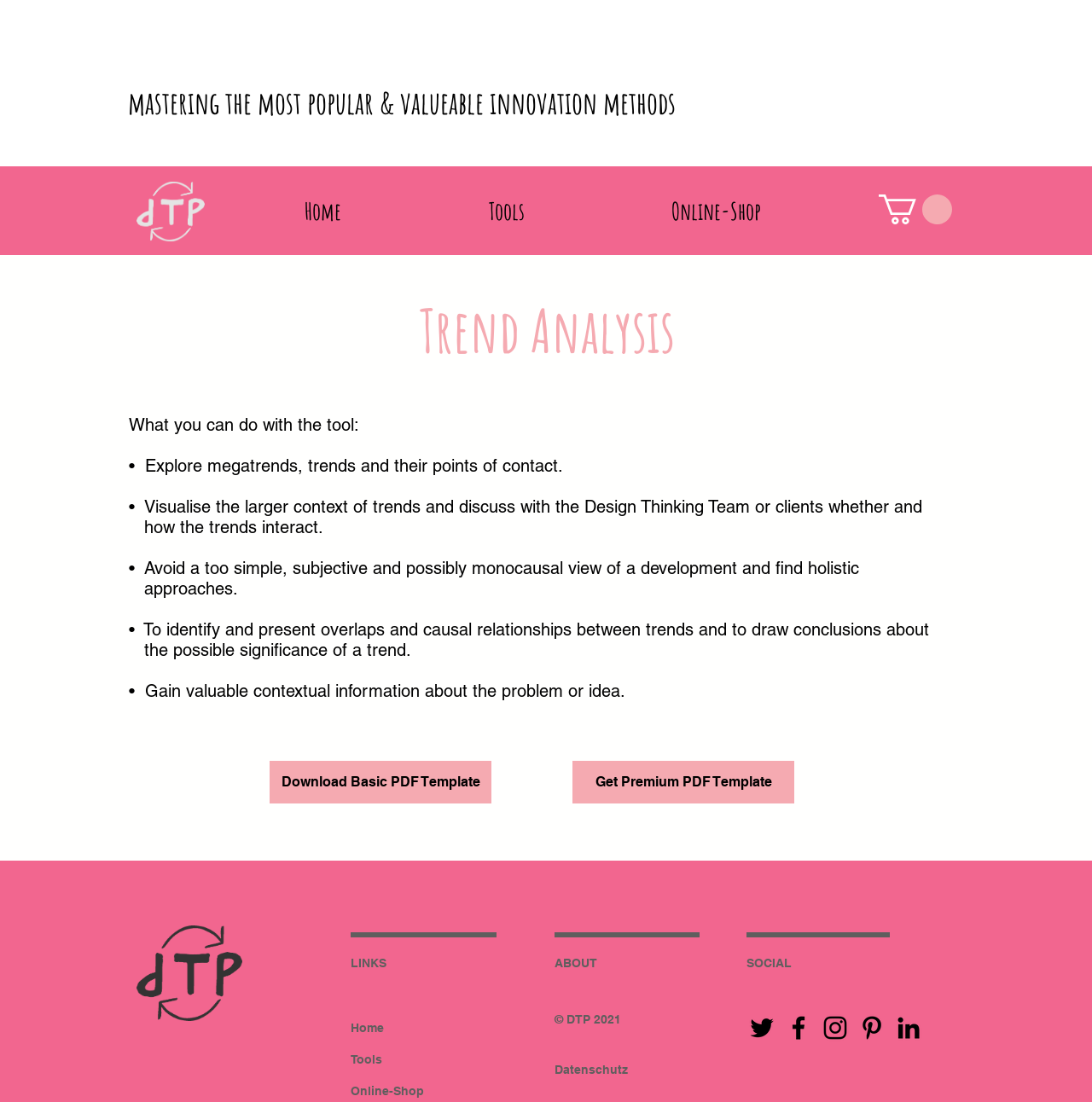Can you determine the bounding box coordinates of the area that needs to be clicked to fulfill the following instruction: "Download the 'Basic PDF Template'"?

[0.247, 0.69, 0.45, 0.729]